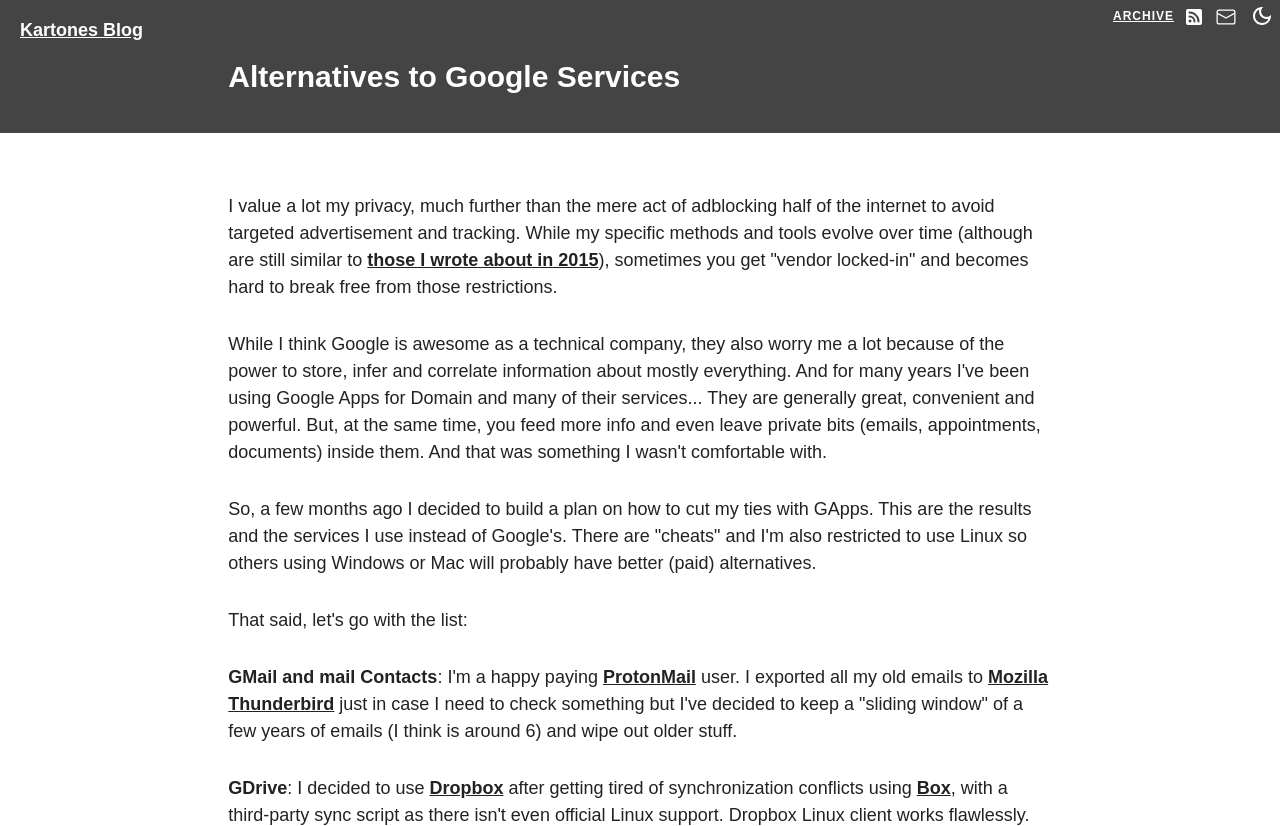Please identify the bounding box coordinates of the clickable region that I should interact with to perform the following instruction: "Visit Kartones Blog homepage". The coordinates should be expressed as four float numbers between 0 and 1, i.e., [left, top, right, bottom].

[0.0, 0.0, 0.127, 0.061]